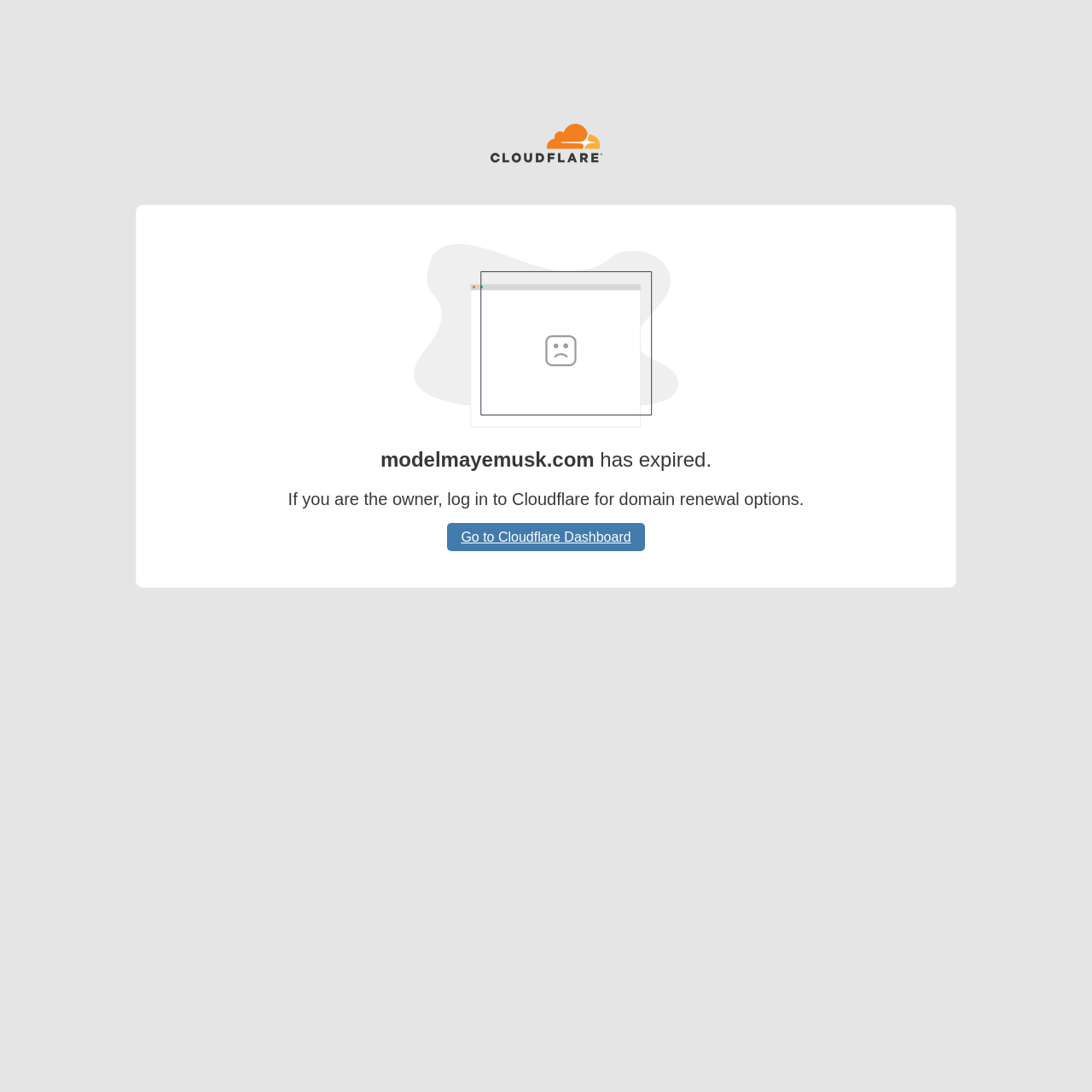Locate and generate the text content of the webpage's heading.

modelmayemusk.com has expired.